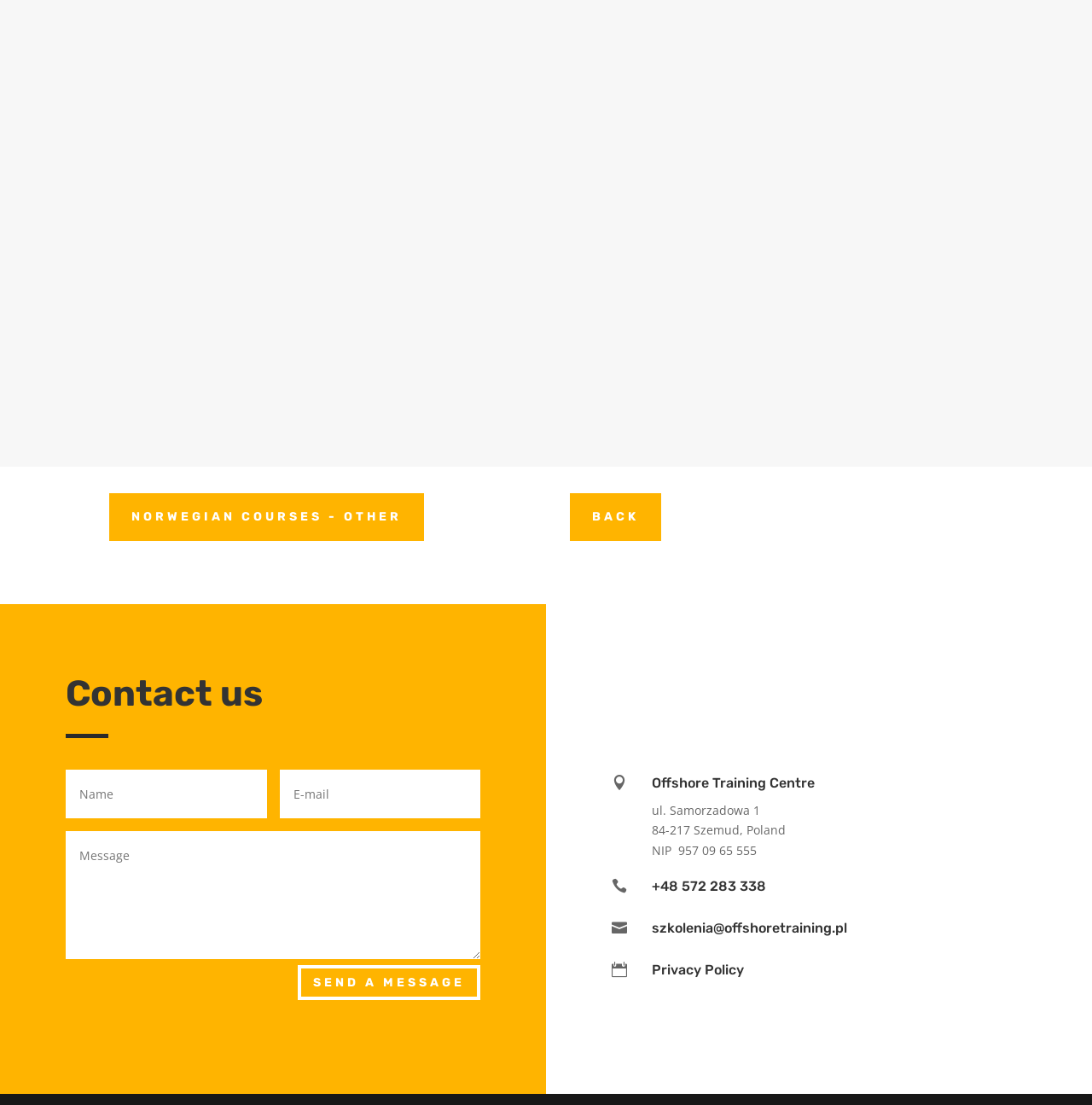Determine the bounding box coordinates for the area that should be clicked to carry out the following instruction: "Click the 'Privacy Policy' link".

[0.597, 0.87, 0.681, 0.885]